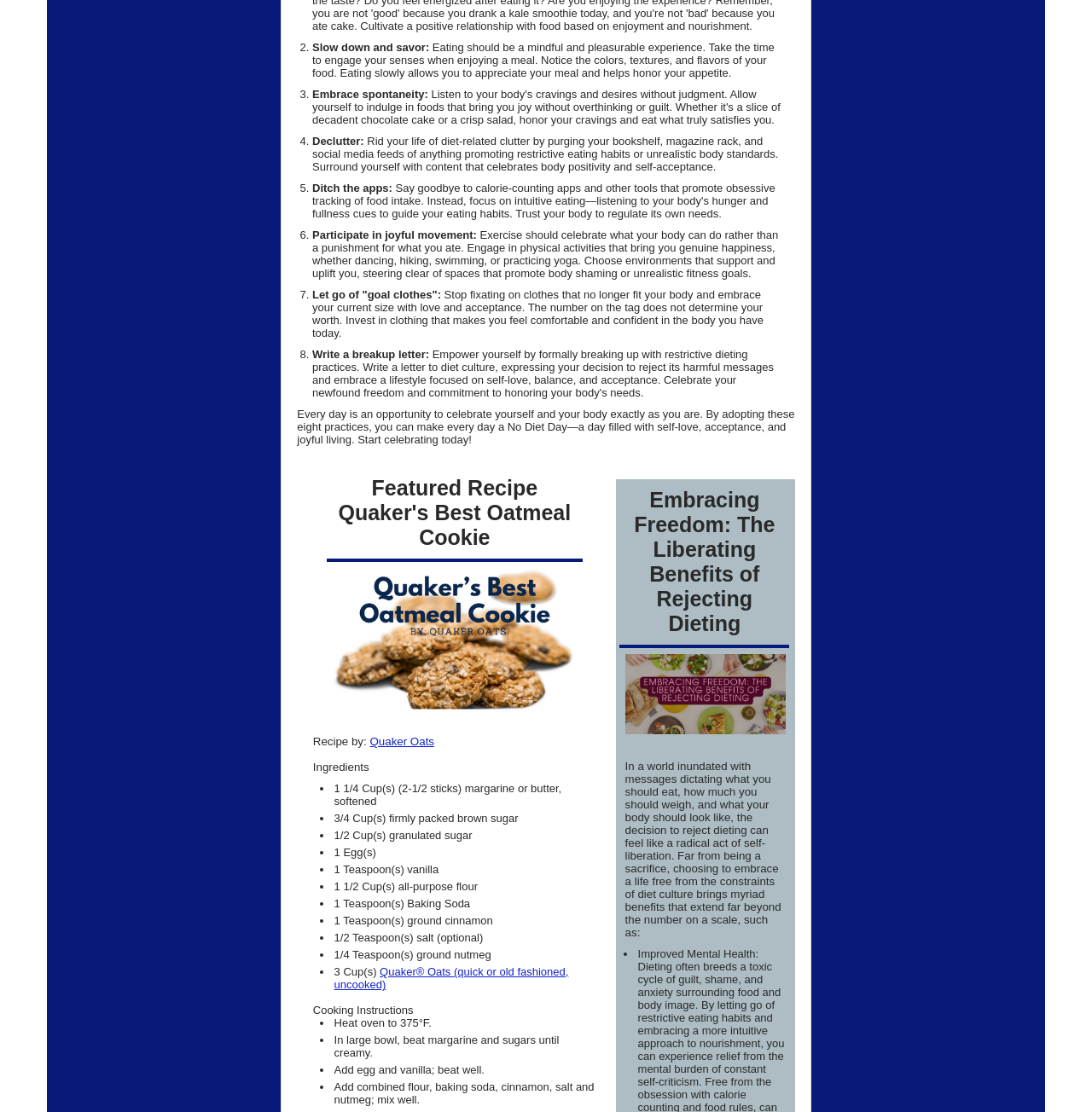Given the element description: "parent_node: Recipe by: Quaker Oats", predict the bounding box coordinates of this UI element. The coordinates must be four float numbers between 0 and 1, given as [left, top, right, bottom].

[0.287, 0.511, 0.546, 0.65]